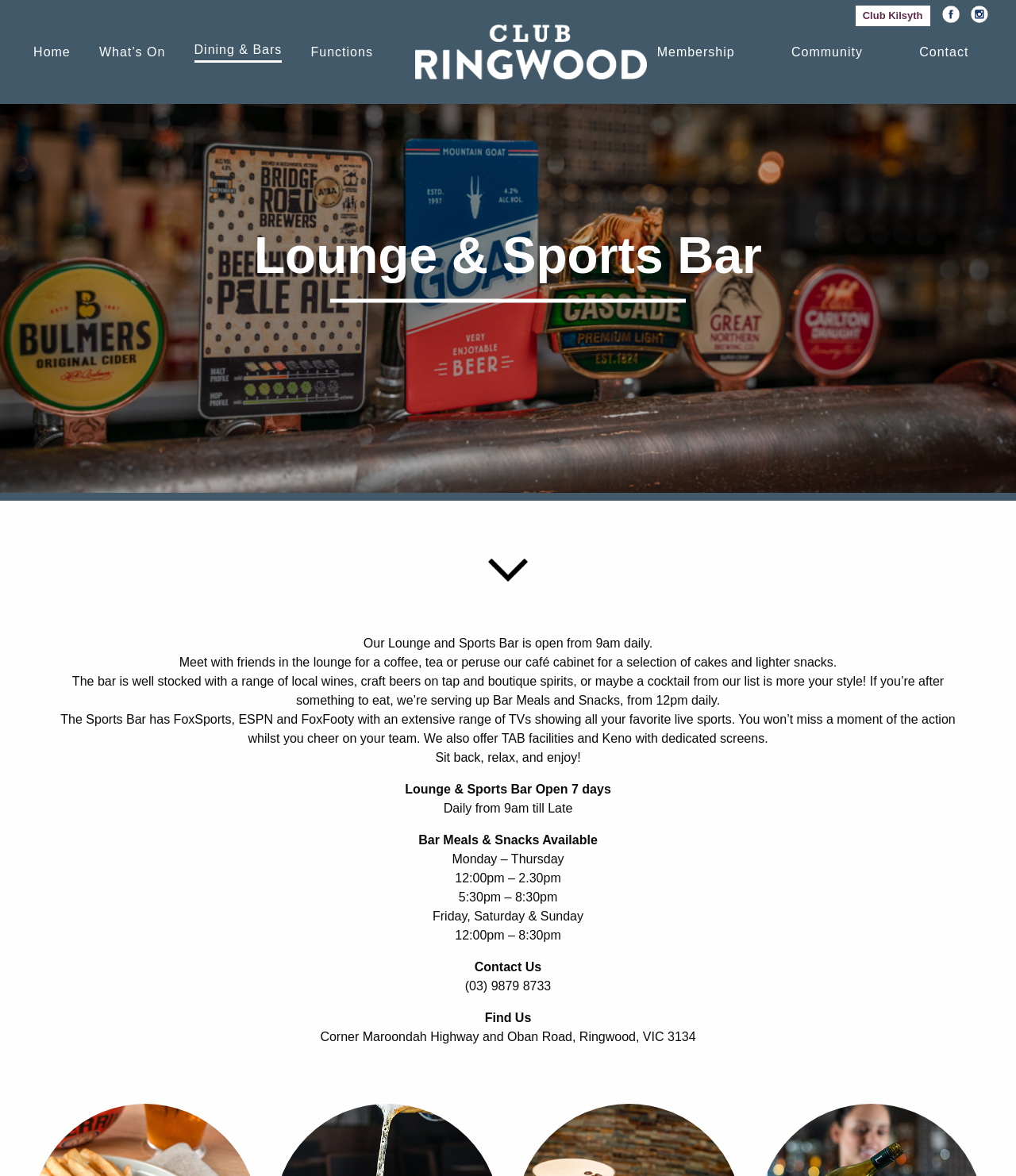Locate the heading on the webpage and return its text.

Lounge & Sports Bar